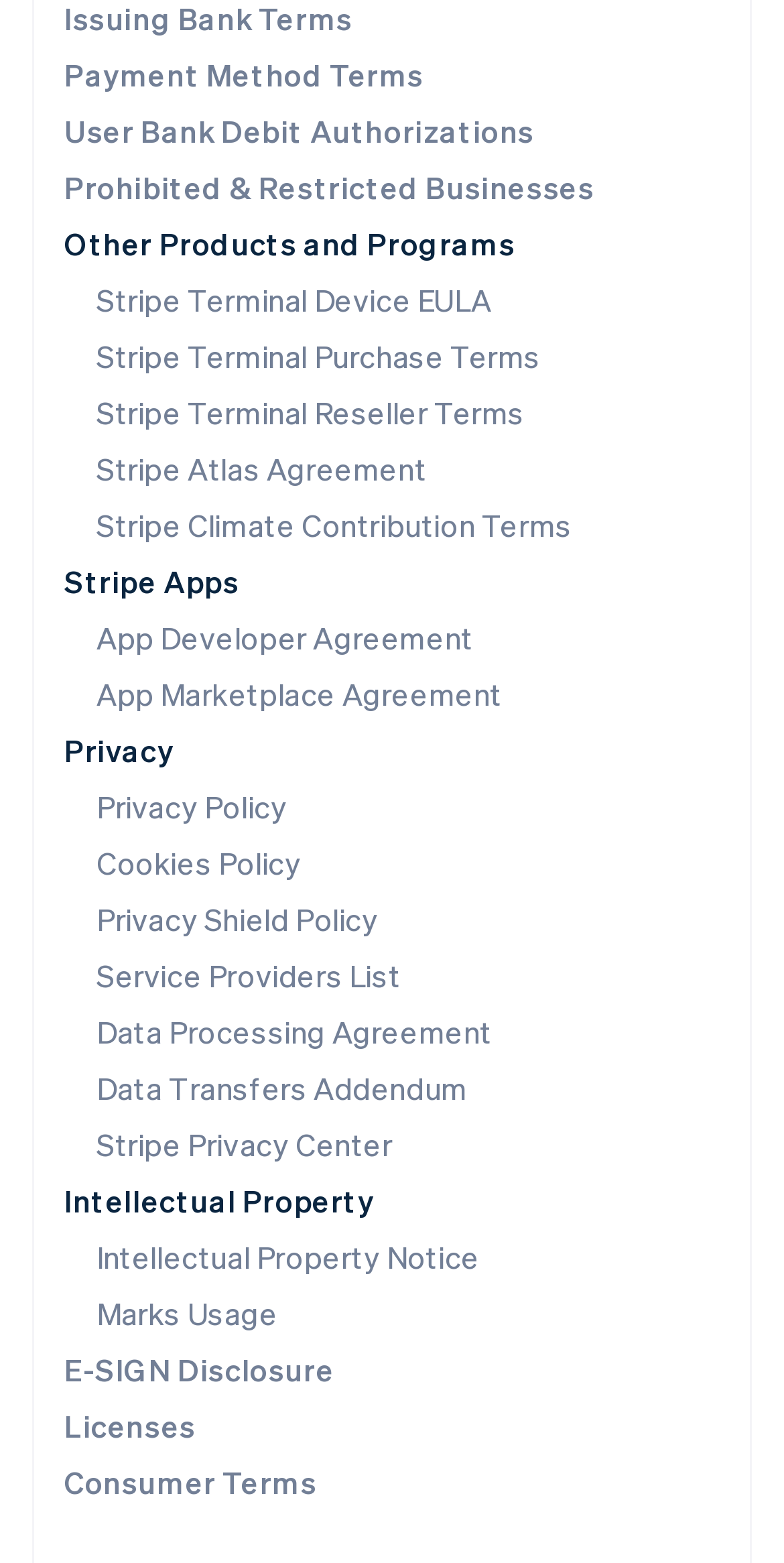Please provide a brief answer to the question using only one word or phrase: 
How many sections are available on this webpage?

5